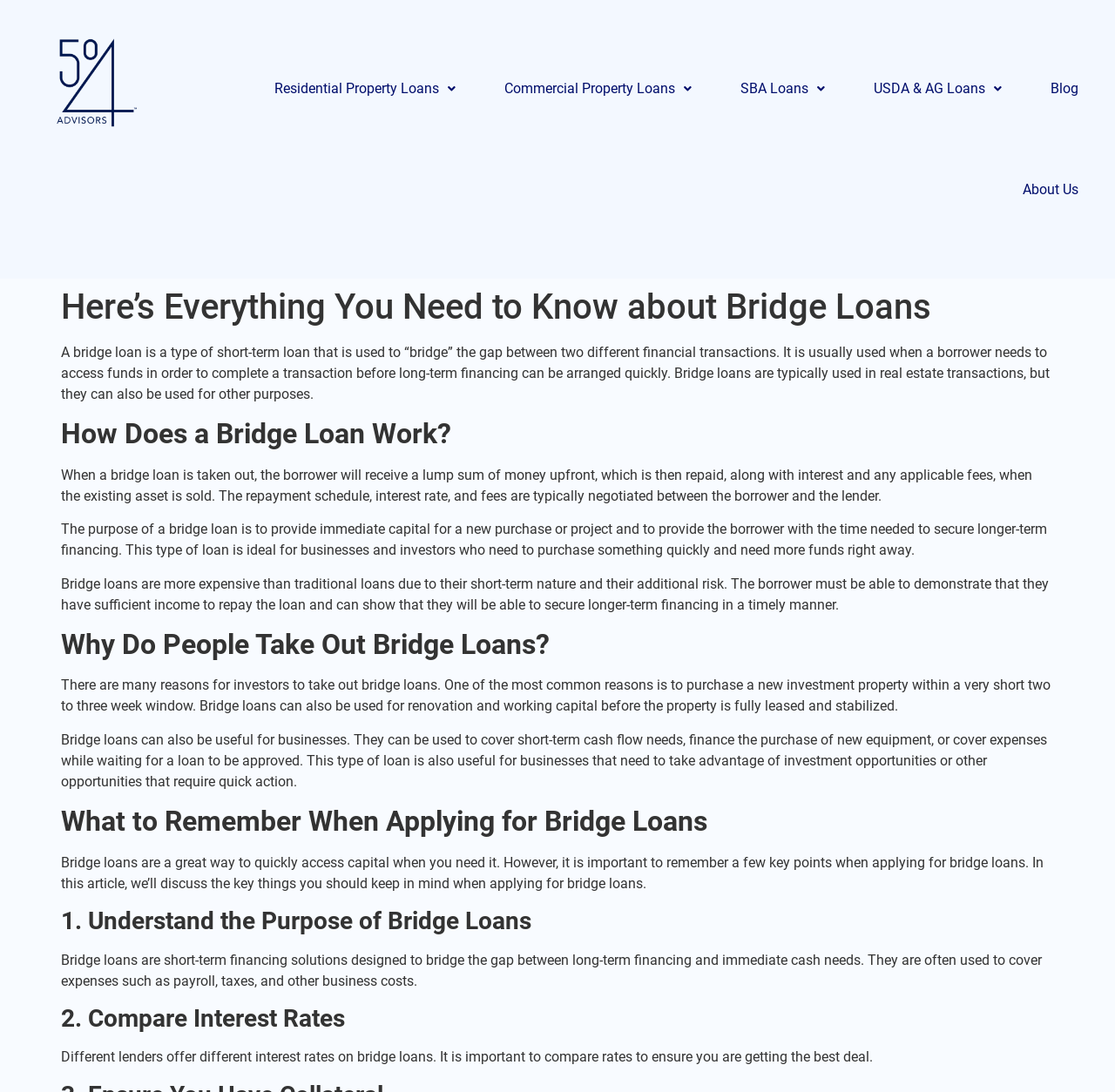Locate the UI element described by Blog and provide its bounding box coordinates. Use the format (top-left x, top-left y, bottom-right x, bottom-right y) with all values as floating point numbers between 0 and 1.

[0.92, 0.035, 0.989, 0.128]